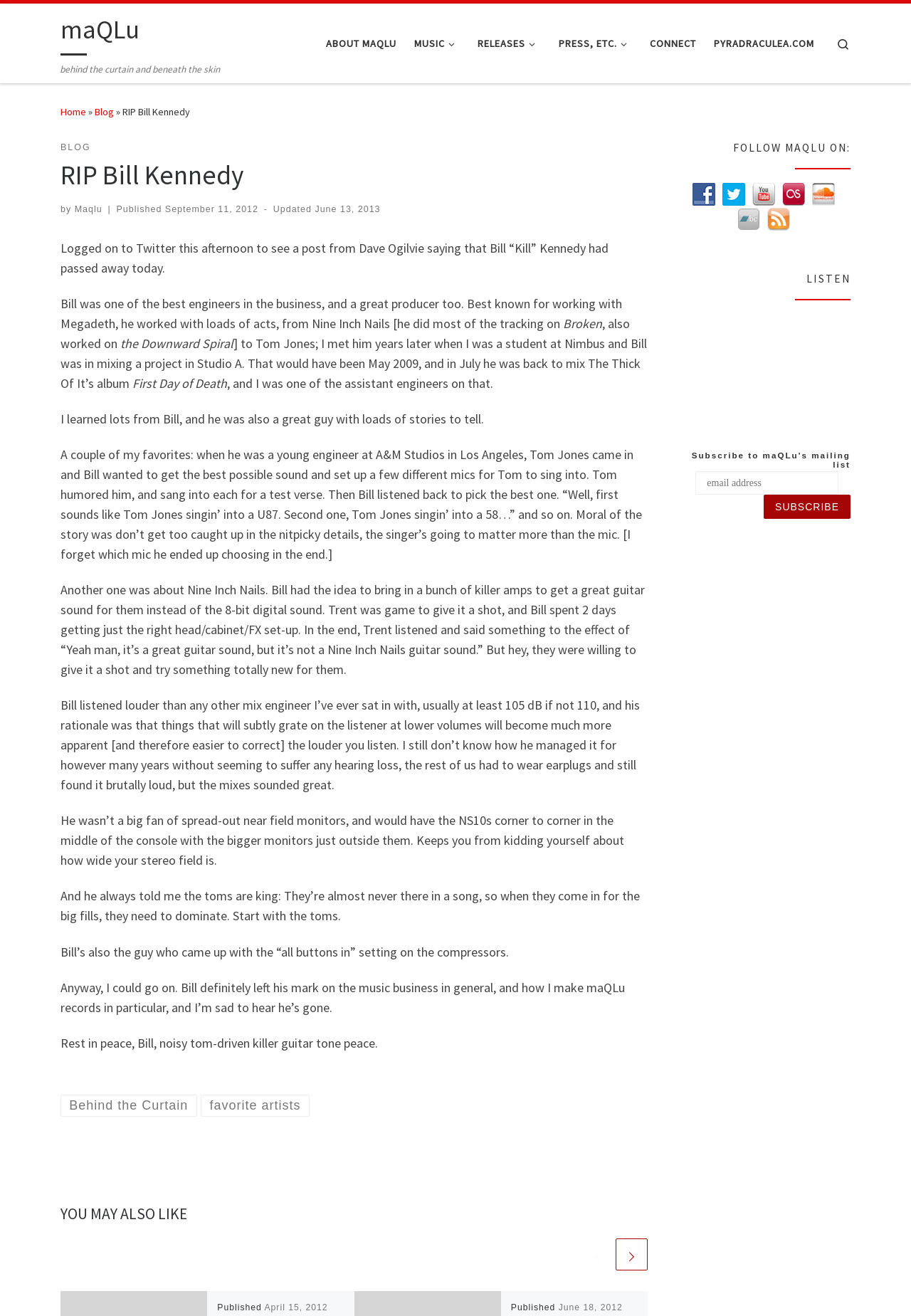Please reply with a single word or brief phrase to the question: 
What is the date of the latest article?

September 11, 2012